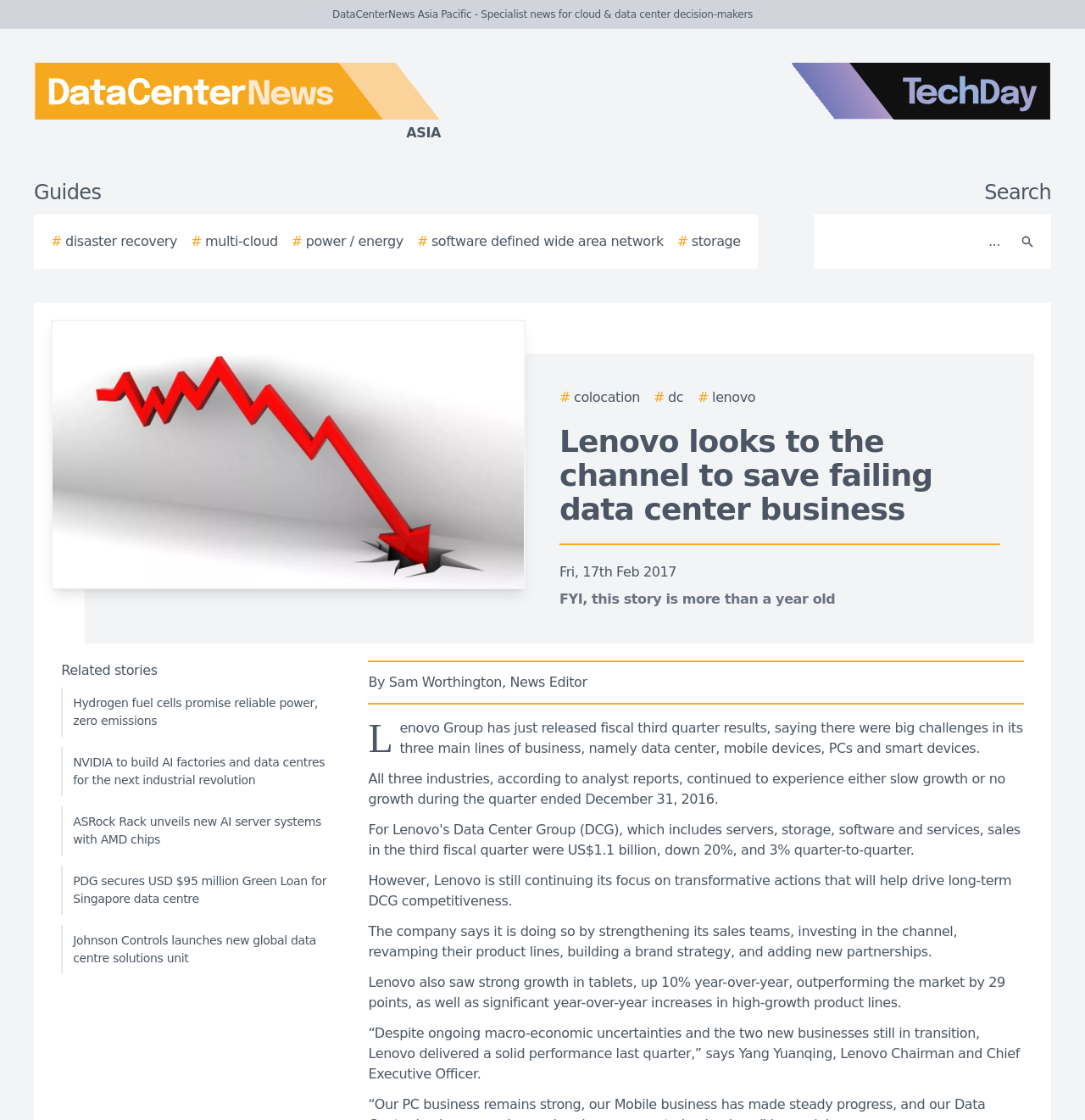Create an elaborate caption for the webpage.

This webpage appears to be a news article from DataCenterNews Asia Pacific, a specialist news site for cloud and data center decision-makers. At the top of the page, there is a logo for DataCenterNews Asia Pacific, accompanied by a link to the site's homepage. To the right of this logo, there is a link to TechDay, another news site.

Below these logos, there are several navigation links, including "Guides" and "Search". The "Guides" section has multiple links to specific topics, such as disaster recovery, multi-cloud, and storage. The "Search" section has a text box and a search button.

The main content of the page is an article titled "Lenovo looks to the channel to save failing data center business". The article has a heading, a publication date, and a byline. The text of the article discusses Lenovo's recent fiscal quarter results, which showed challenges in its data center, mobile devices, and PCs and smart devices businesses. The article quotes Lenovo's Chairman and Chief Executive Officer, Yang Yuanqing, and mentions the company's efforts to drive long-term competitiveness in its data center business.

To the right of the article, there is a related image. Below the article, there are links to related stories, including articles about hydrogen fuel cells, NVIDIA's AI factories, and ASRock Rack's AI server systems.

In total, there are 7 images on the page, including logos, a story image, and a search button icon. There are also 14 links to other articles or sites, and 13 blocks of text, including headings, paragraphs, and navigation links.